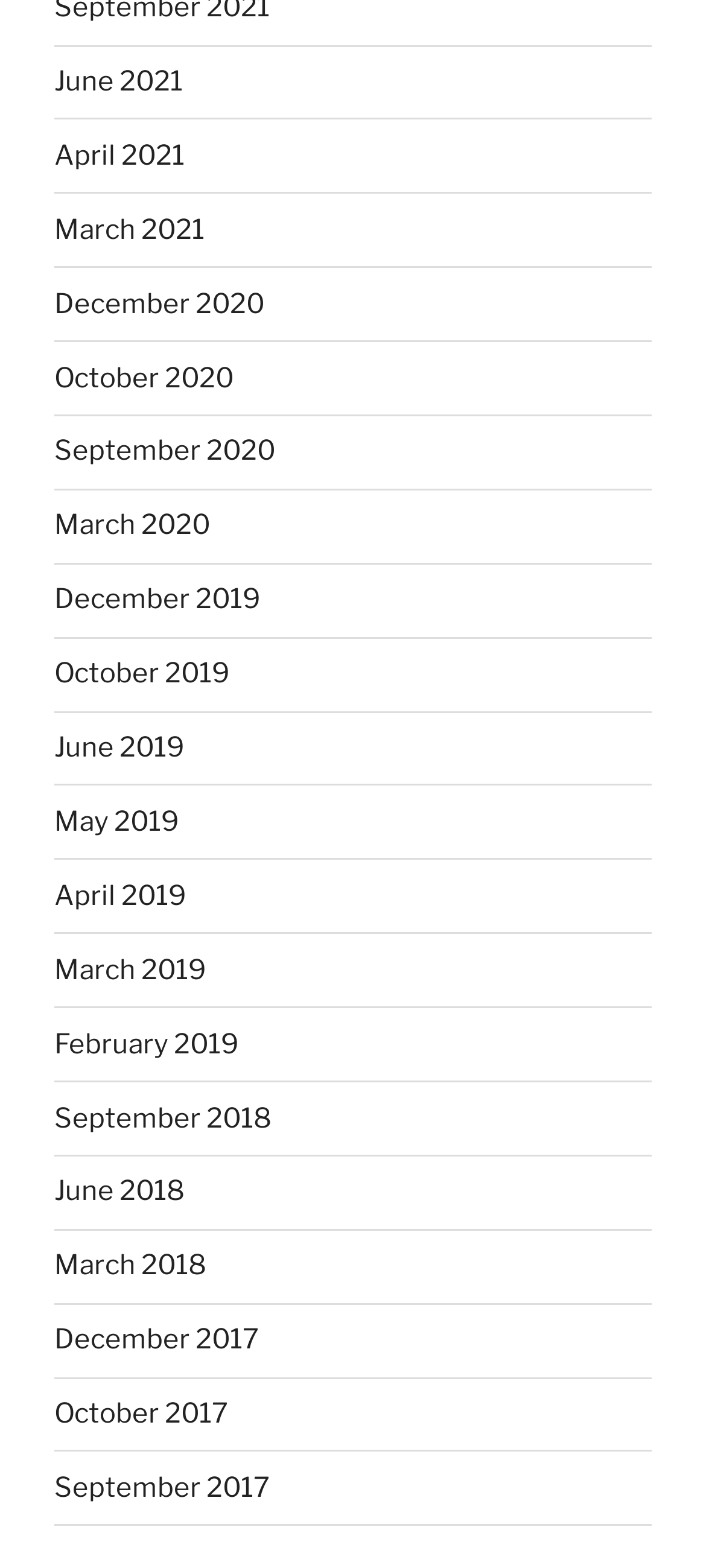What is the latest month available on this webpage?
Look at the image and provide a short answer using one word or a phrase.

June 2021